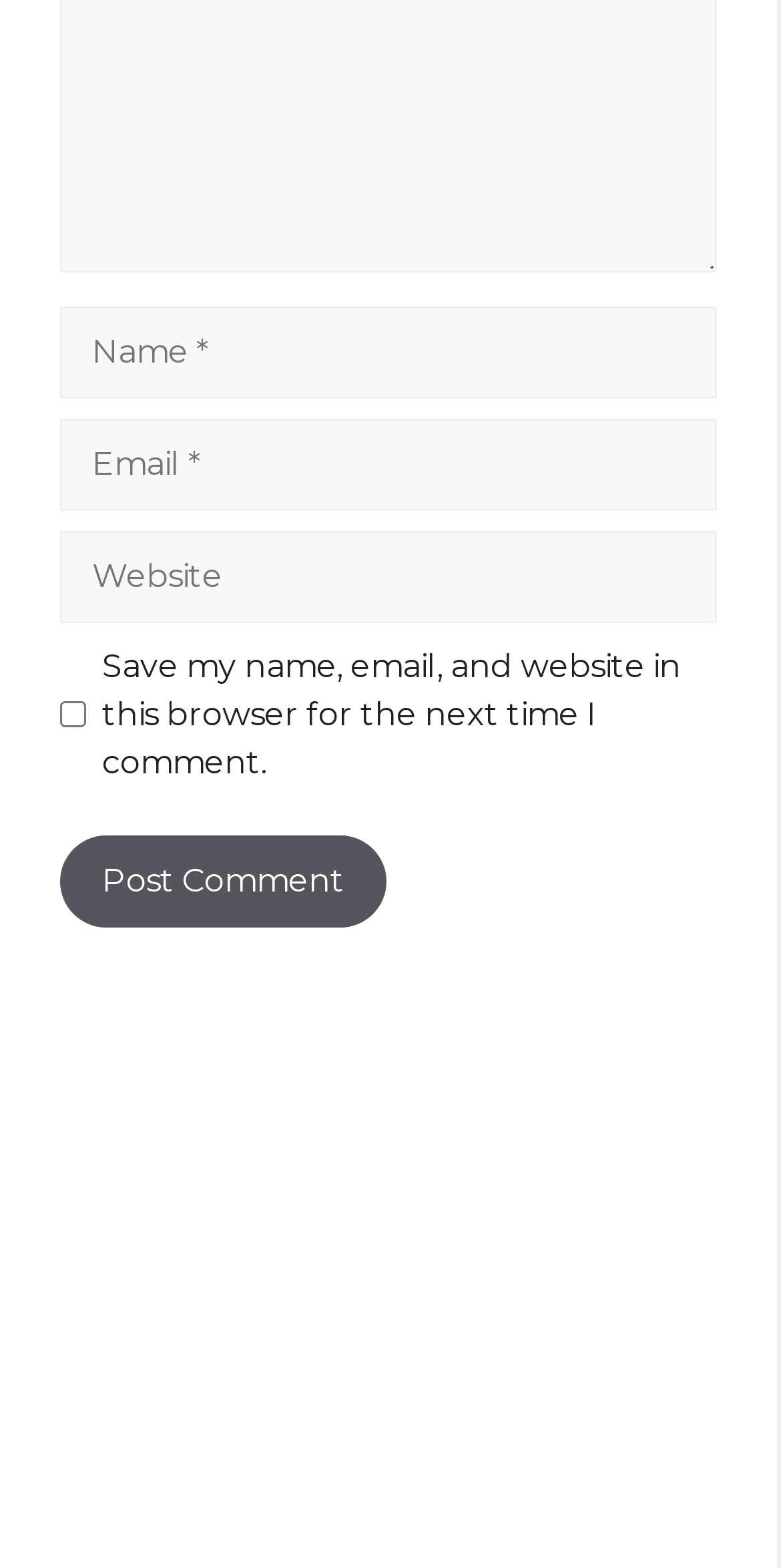Respond with a single word or phrase to the following question:
What information is being collected?

Name, Email, Website